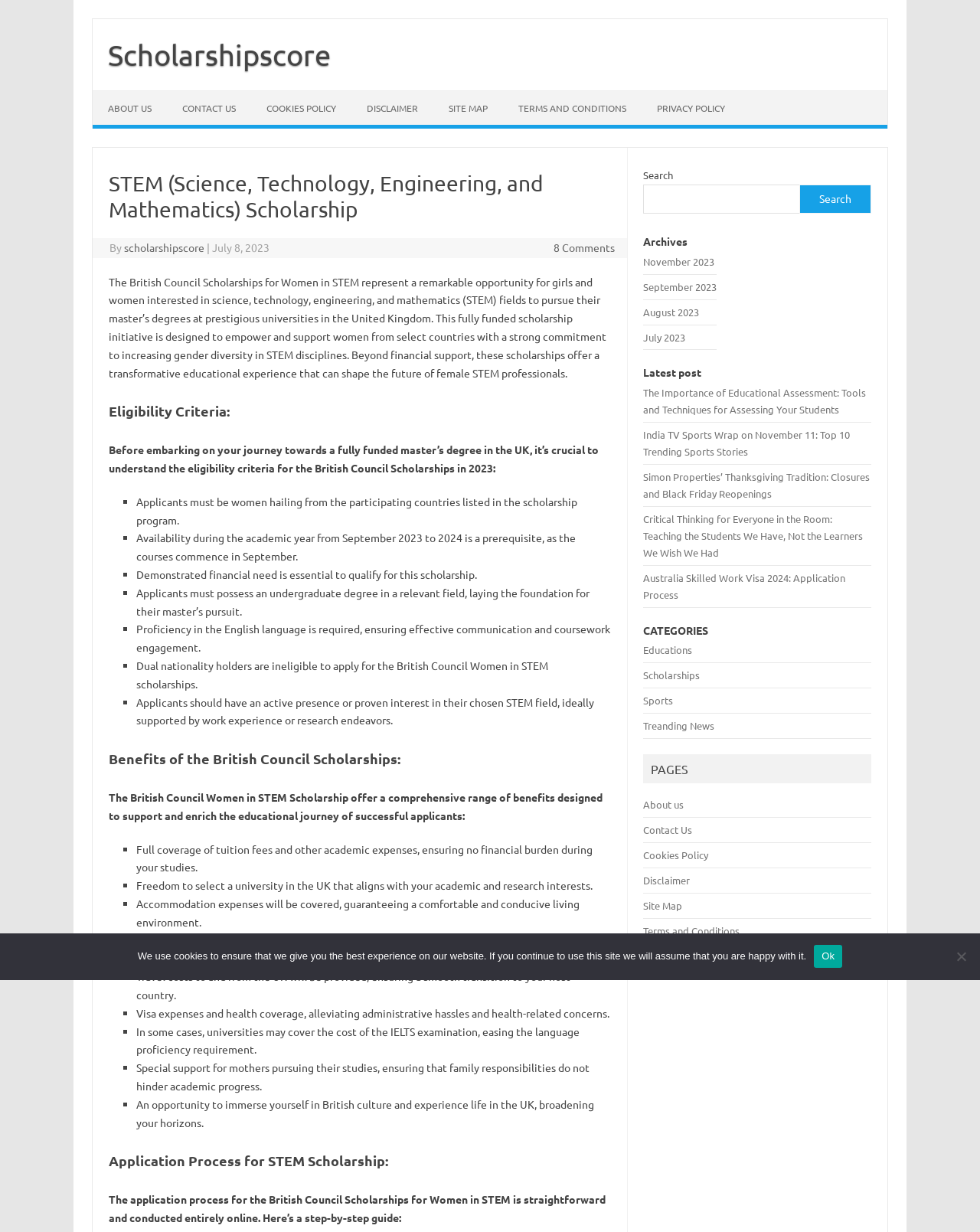Identify the bounding box for the described UI element: "Disclaimer".

[0.657, 0.709, 0.704, 0.72]